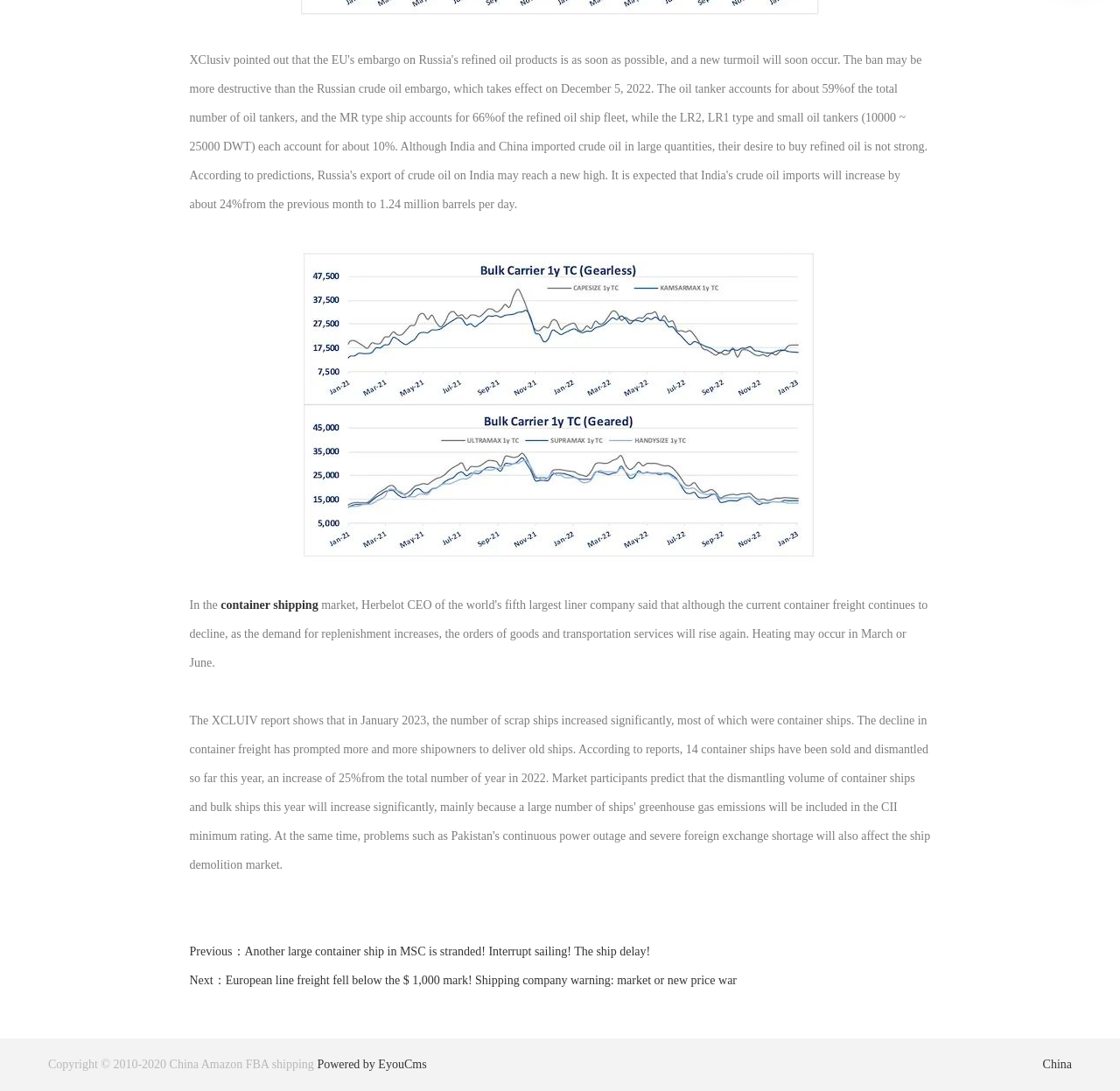Determine the bounding box coordinates of the UI element described below. Use the format (top-left x, top-left y, bottom-right x, bottom-right y) with floating point numbers between 0 and 1: container shipping

[0.197, 0.549, 0.284, 0.561]